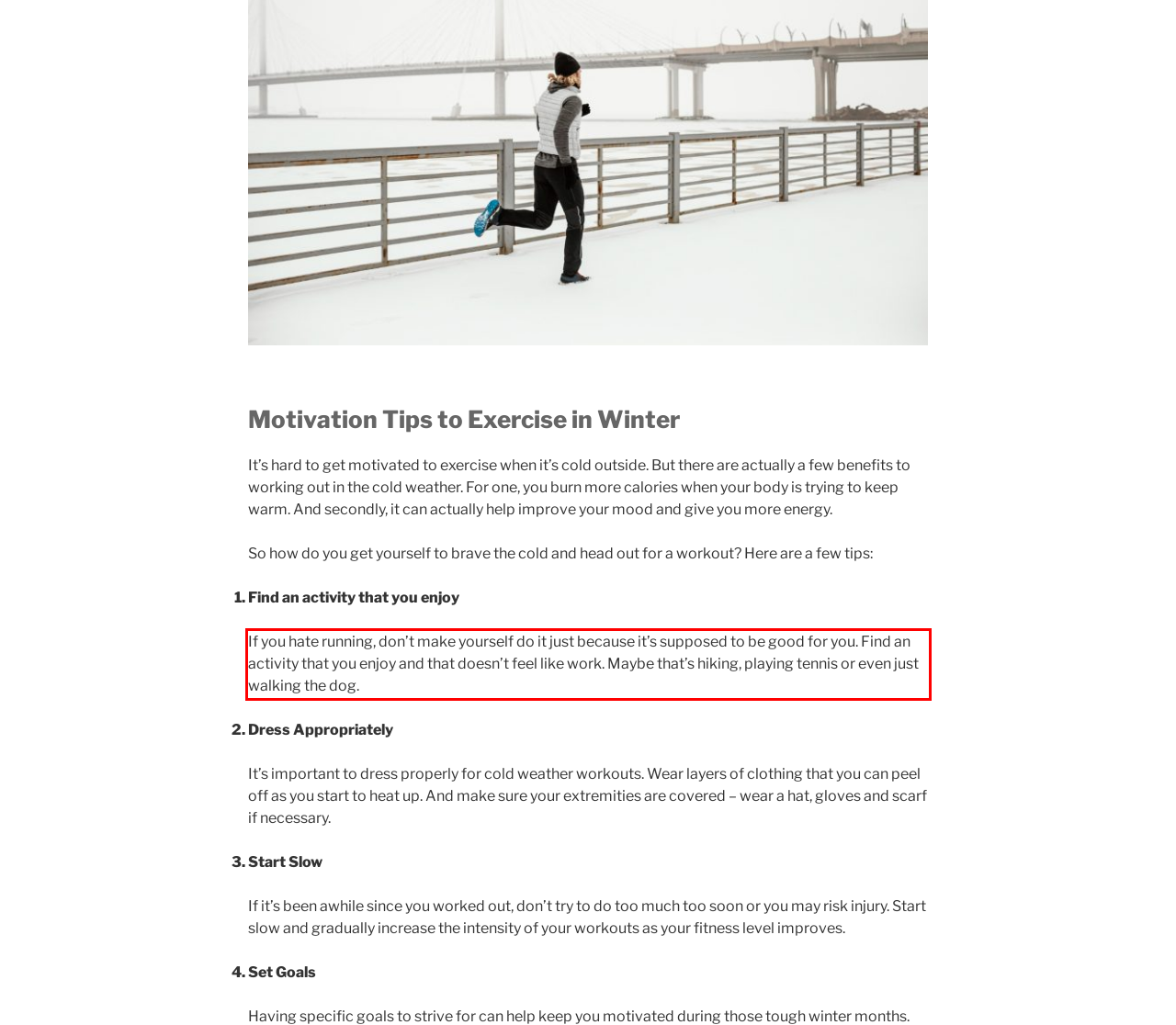You have a screenshot of a webpage with a red bounding box. Identify and extract the text content located inside the red bounding box.

If you hate running, don’t make yourself do it just because it’s supposed to be good for you. Find an activity that you enjoy and that doesn’t feel like work. Maybe that’s hiking, playing tennis or even just walking the dog.